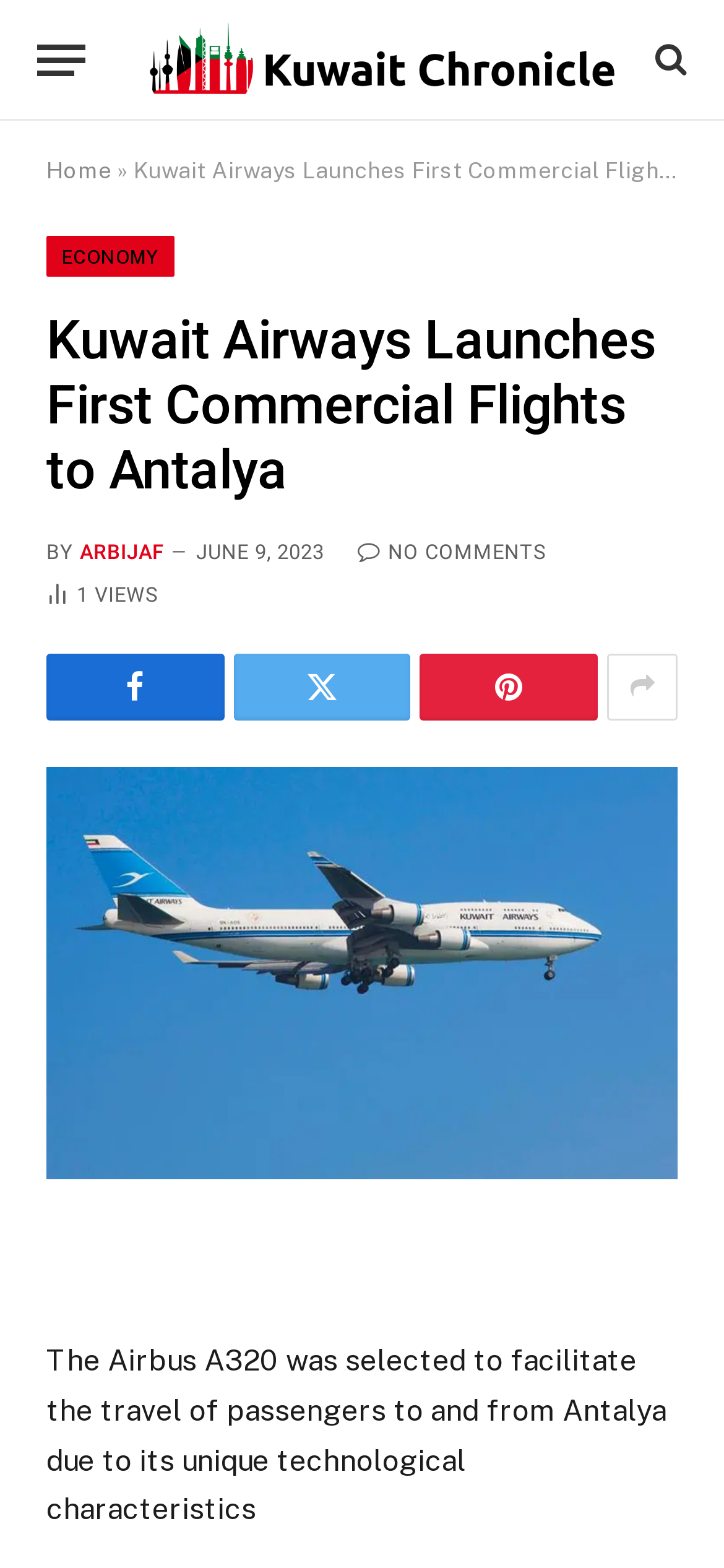Determine the bounding box coordinates in the format (top-left x, top-left y, bottom-right x, bottom-right y). Ensure all values are floating point numbers between 0 and 1. Identify the bounding box of the UI element described by: title="Show More Social Sharing"

[0.839, 0.416, 0.936, 0.459]